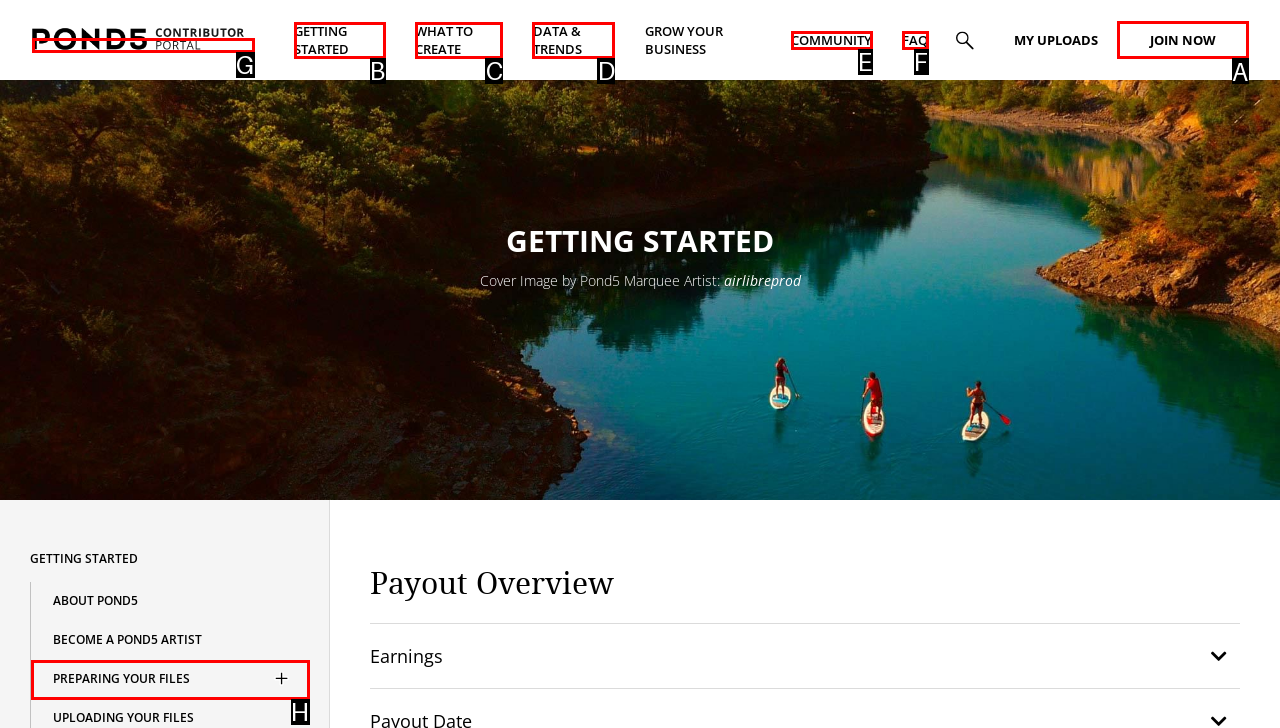Identify the HTML element to click to execute this task: join now Respond with the letter corresponding to the proper option.

A